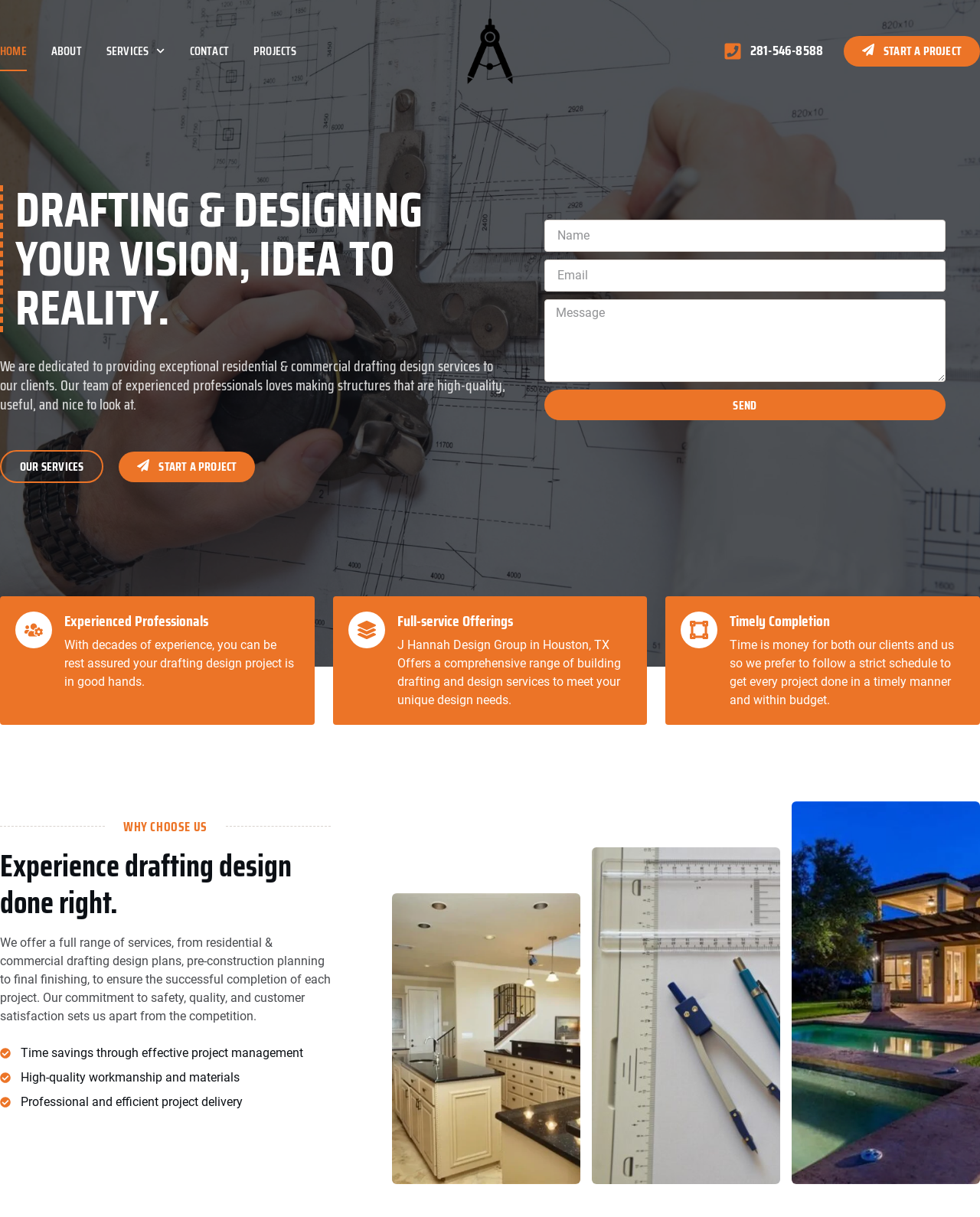Predict the bounding box of the UI element that fits this description: "alt="J Hannah Group Logo"".

[0.46, 0.013, 0.54, 0.072]